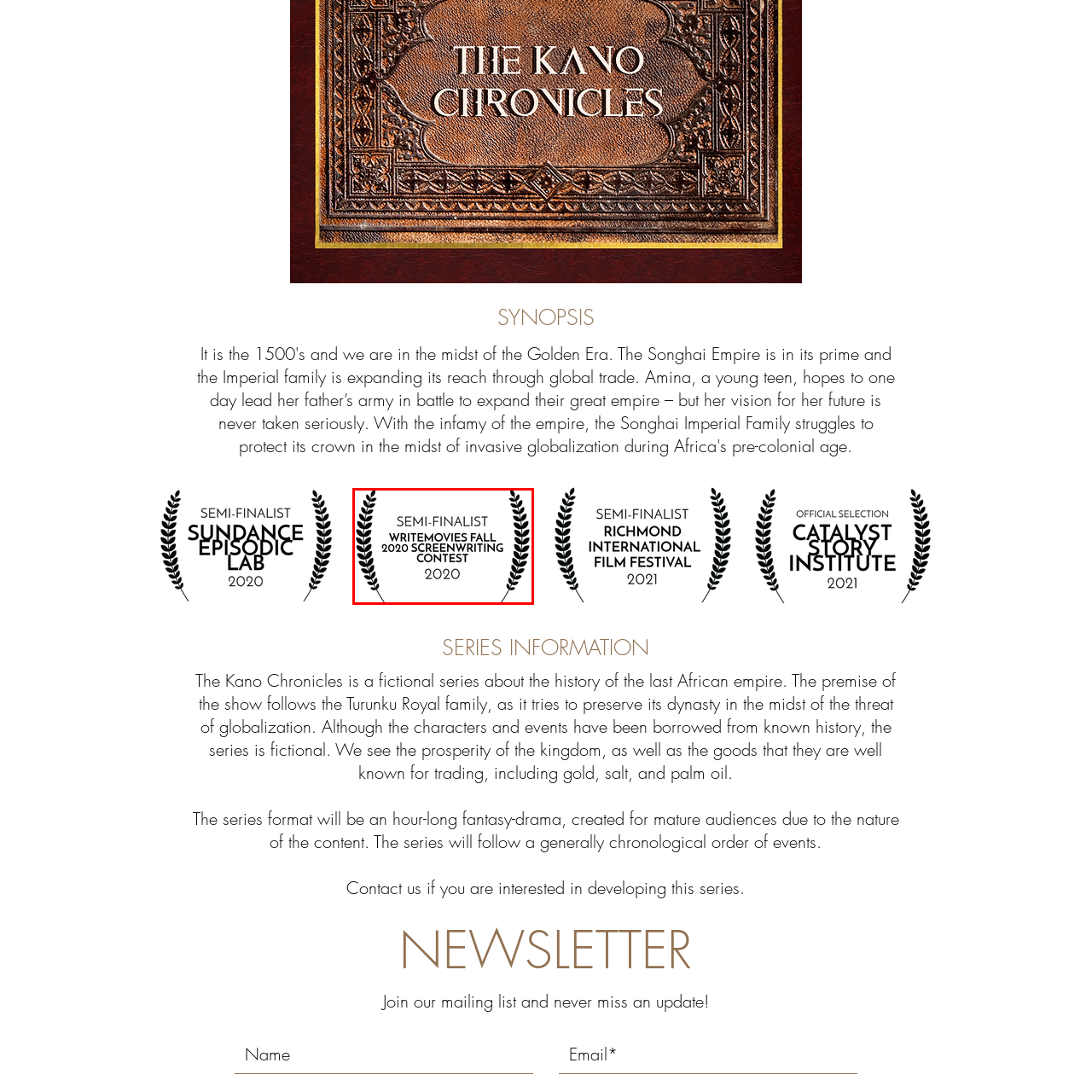What is the level of achievement recognized by the certificate?
Please look at the image marked with a red bounding box and provide a one-word or short-phrase answer based on what you see.

Semi-finalist